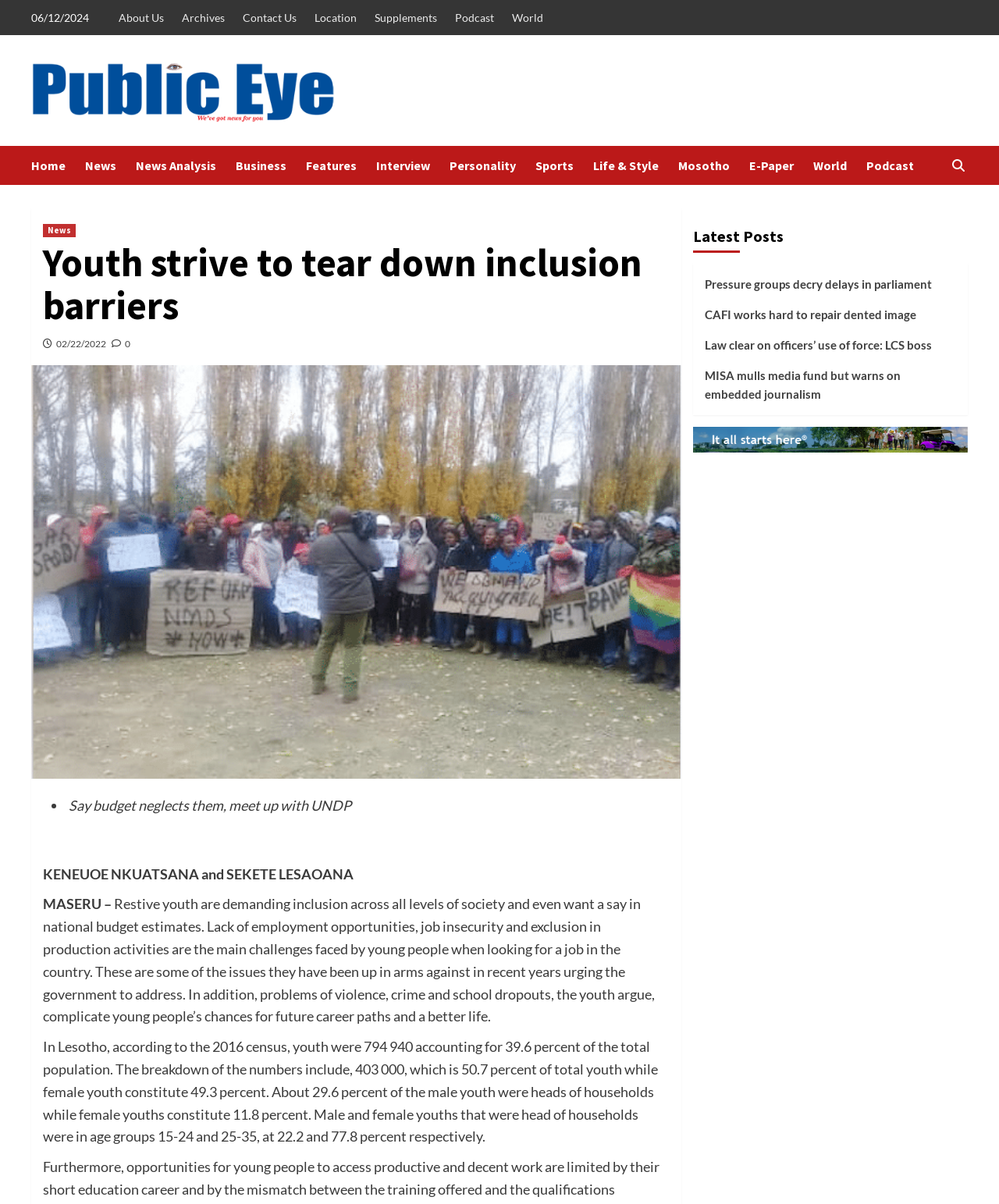How many years has the author been giving math lessons?
From the image, respond with a single word or phrase.

30 years